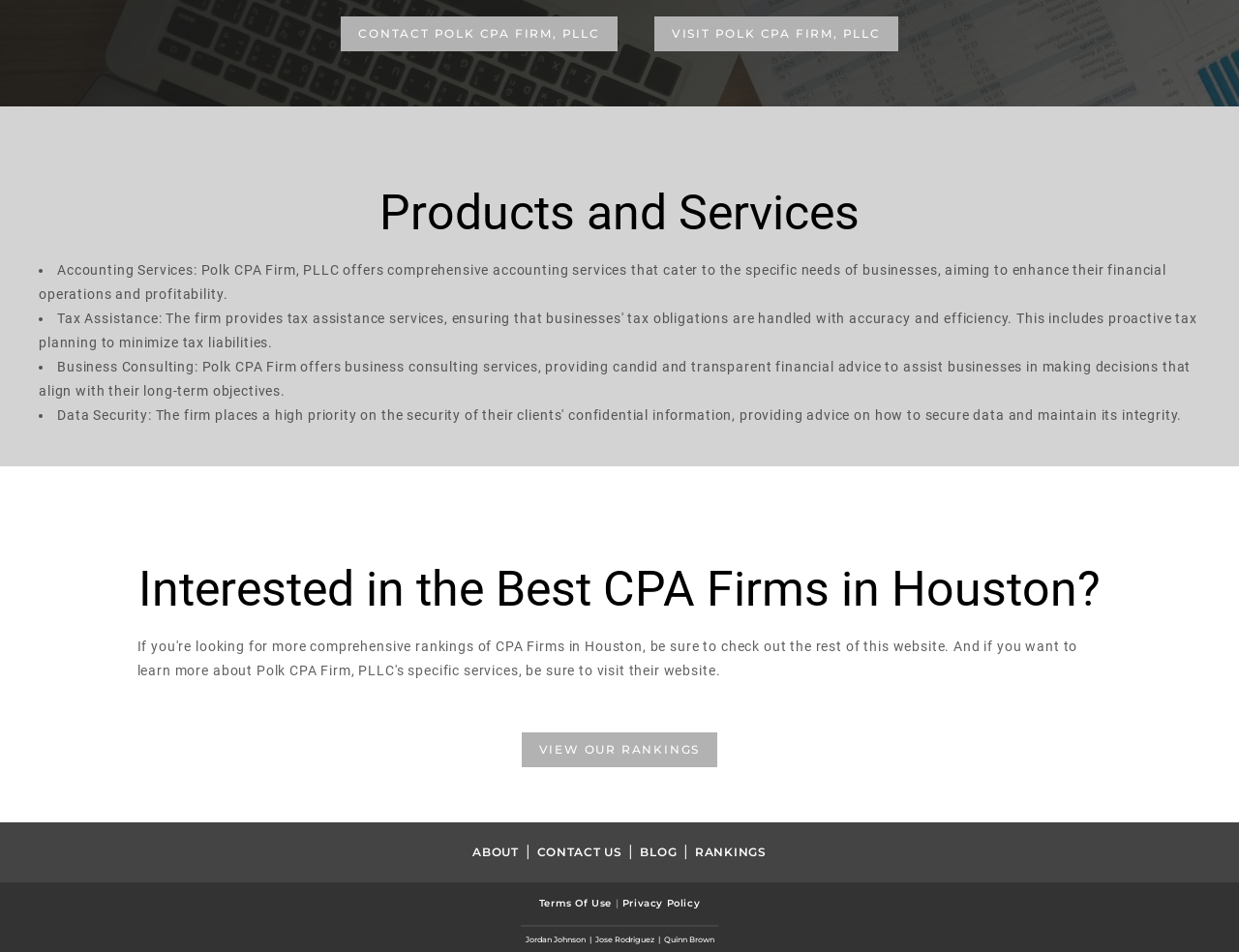Indicate the bounding box coordinates of the element that must be clicked to execute the instruction: "visit Polk CPA Firm, PLLC". The coordinates should be given as four float numbers between 0 and 1, i.e., [left, top, right, bottom].

[0.528, 0.017, 0.725, 0.054]